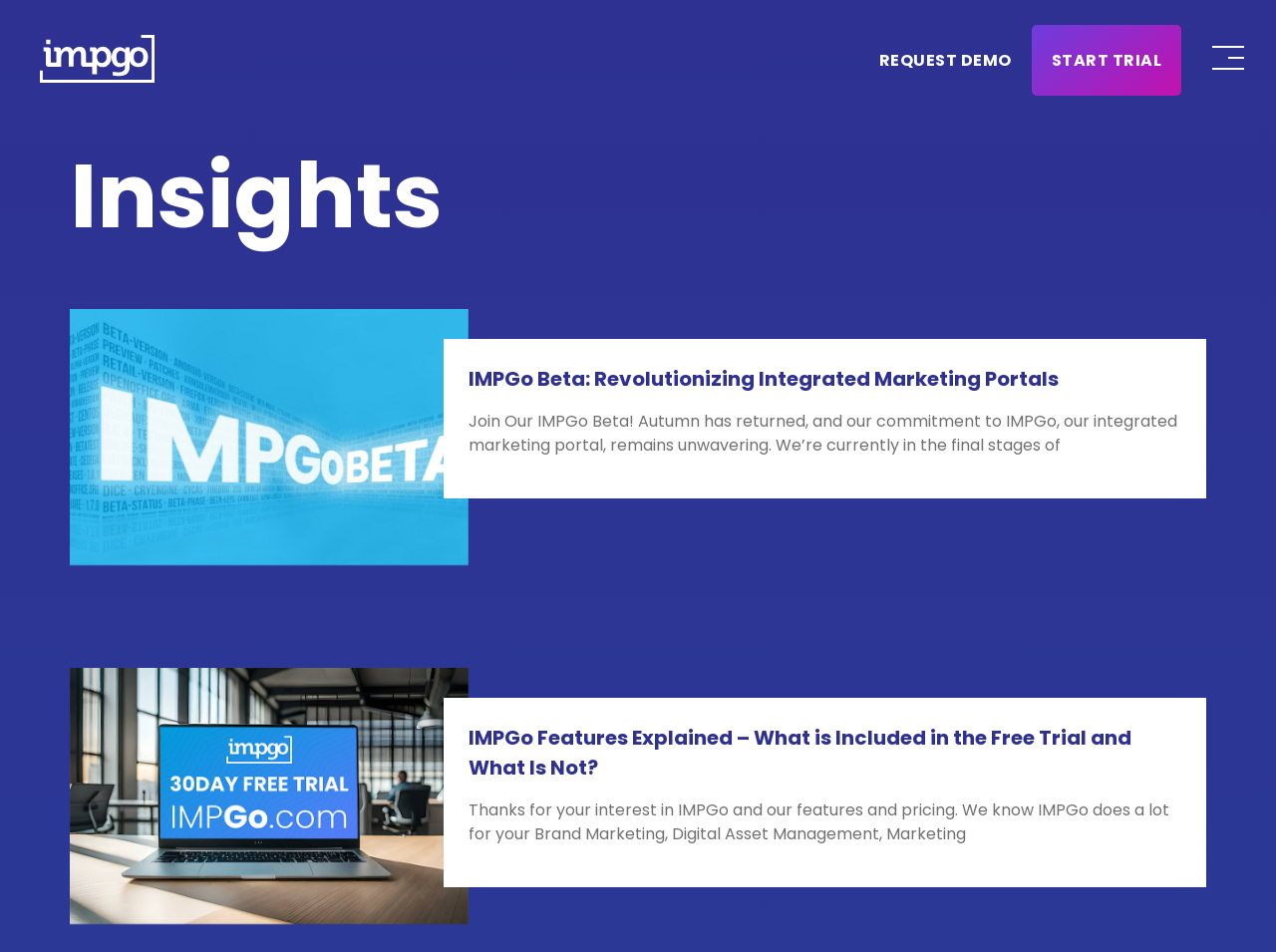Give a detailed account of the webpage.

The webpage is about IMPGO, a marketing and sales automation technology platform. At the top left, there is a logo of IMPGO, accompanied by a link to the IMPGO website. On the top right, there is a button to toggle navigation. Below the logo, there are two prominent calls-to-action: "REQUEST DEMO" and "START TRIAL", placed side by side.

The main content of the webpage is divided into two sections. The first section has a heading "Insights" and features an article with three main topics. The first topic is about IMPGO Beta, with a heading, a brief description, and a "Read more" link. The second topic is about IMPGO Features, with a heading, a brief description, and an image of the IMPGO Enterprise Brand Marketing Cloud SaaS. The third topic is a continuation of the IMPGO Features, with a heading and a brief description.

Throughout the webpage, there are several links to read more about IMPGO and its features, as well as a brief introduction to the IMPGO Beta and its commitment to the integrated marketing portal. The overall tone of the webpage is informative, with a focus on promoting IMPGO's marketing and sales automation technology.